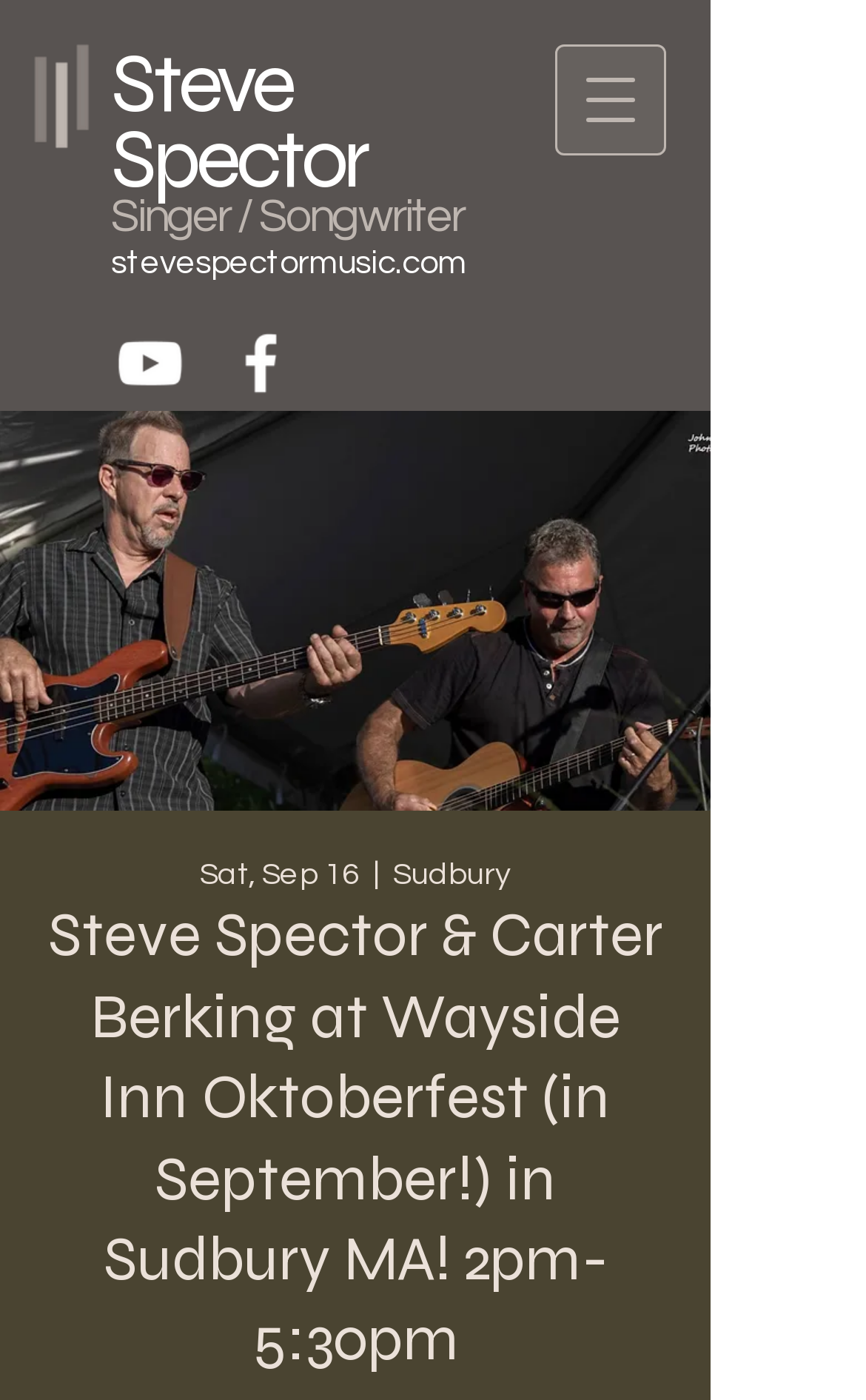Give a full account of the webpage's elements and their arrangement.

The webpage appears to be an event page for Steve Spector and Carter Berking's performance at the Wayside Inn Oktoberfest in Sudbury, MA. 

At the top, there is a heading with the name "Steve Spector" and a link to his profile. Below this, there is a link describing him as a "Singer / Songwriter" and another link to his website, "stevespectormusic.com". 

To the left of these links, there is a small graphic placeholder image with three lines. 

On the top right, there is a button to open a navigation menu. 

Below the navigation button, there is a social bar with links to Steve Spector's YouTube and Facebook profiles, represented by white icons. 

The main content of the page is an image promoting the event, taking up most of the page. The image is accompanied by text stating the date and time of the event, "Sat, Sep 16 | 2pm-5:30pm". 

Above the image, there is a heading that repeats the event title, "Steve Spector & Carter Berking at Wayside Inn Oktoberfest (in September!) in Sudbury MA! 2pm-5:30pm".